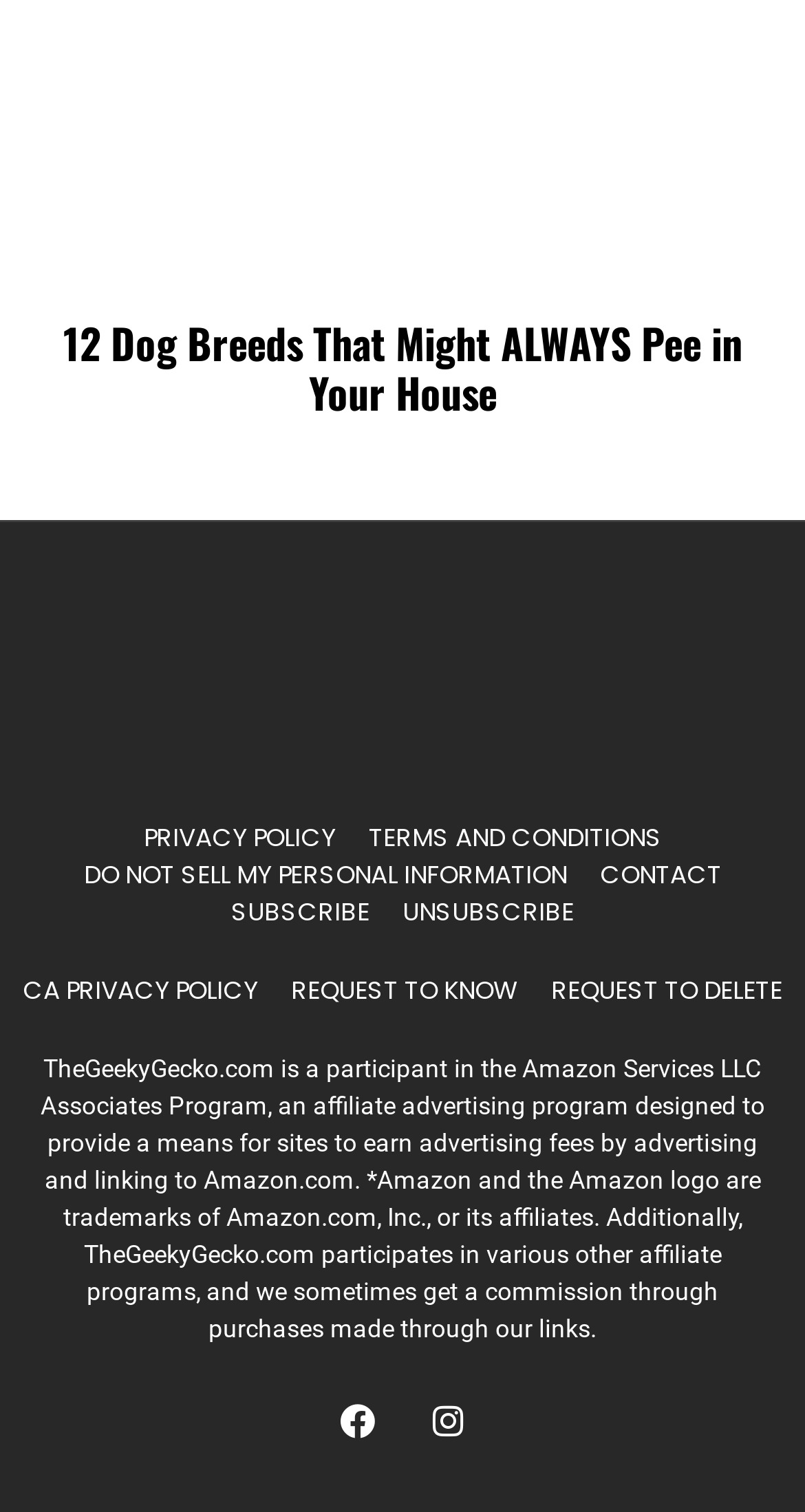Please provide the bounding box coordinates for the element that needs to be clicked to perform the instruction: "Follow on Facebook". The coordinates must consist of four float numbers between 0 and 1, formatted as [left, top, right, bottom].

[0.4, 0.916, 0.487, 0.962]